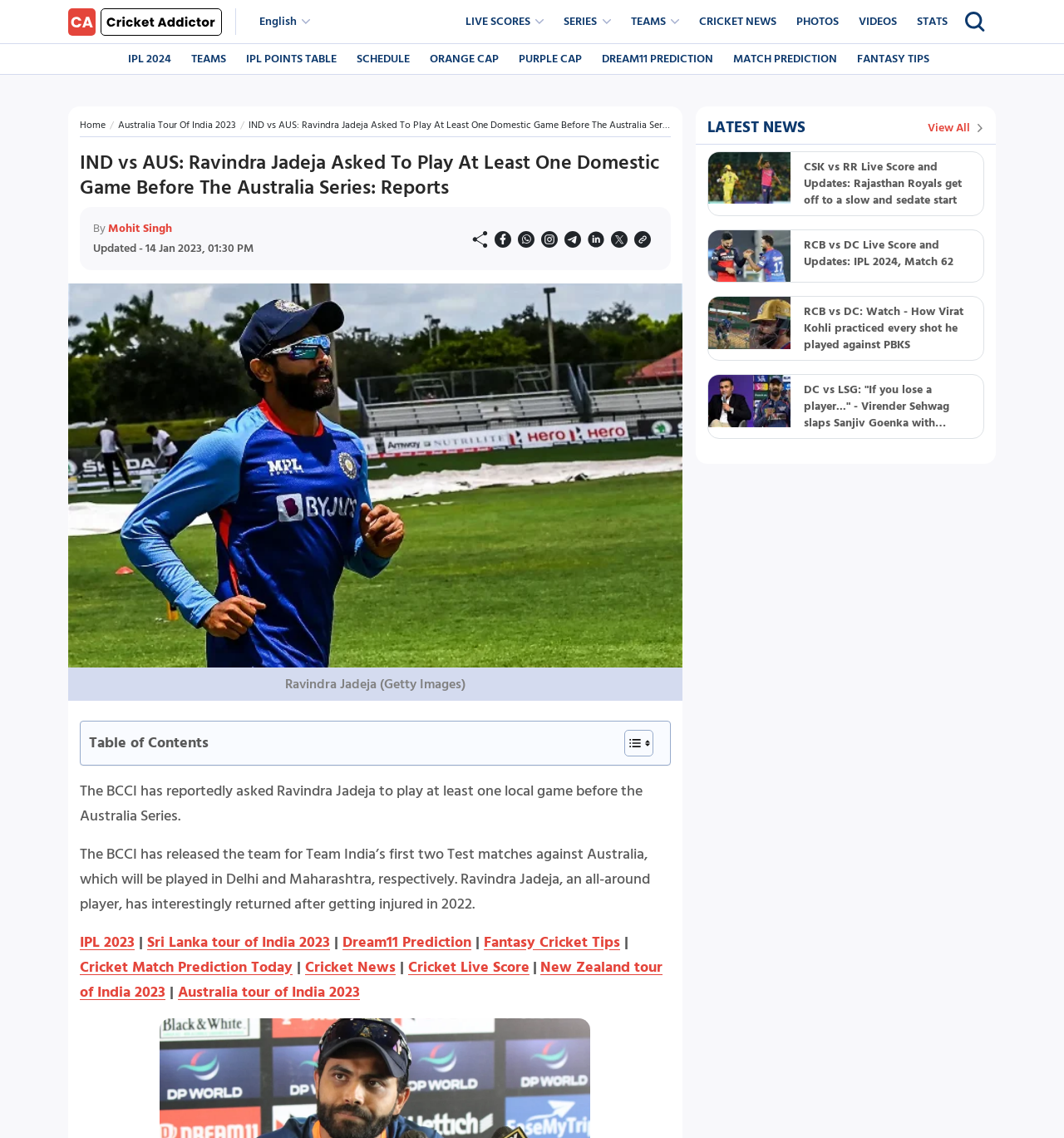Based on the element description, predict the bounding box coordinates (top-left x, top-left y, bottom-right x, bottom-right y) for the UI element in the screenshot: Photos

[0.742, 0.006, 0.795, 0.032]